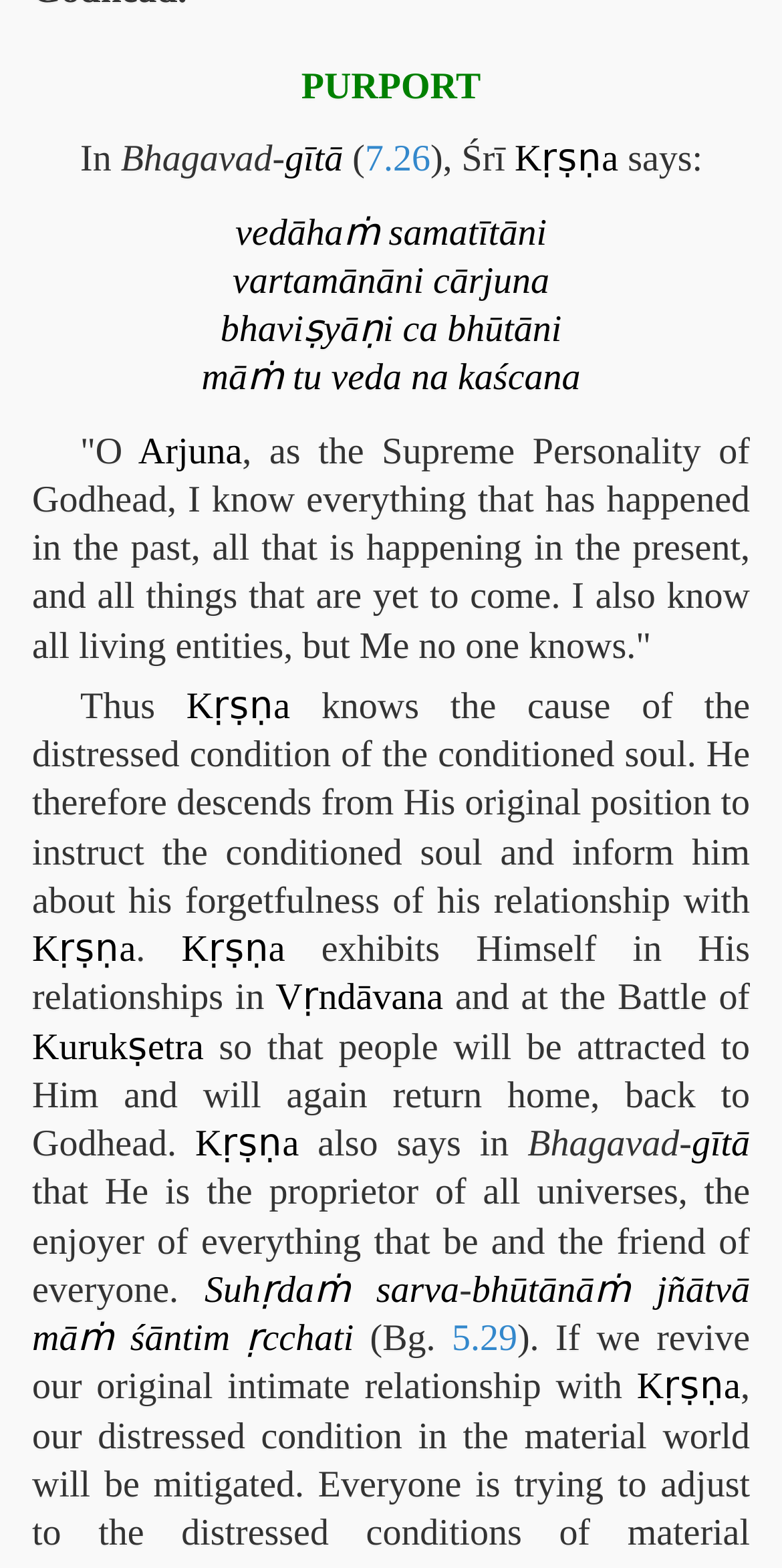What is the location where Kṛṣṇa exhibits Himself?
Using the visual information, respond with a single word or phrase.

Vṛndāvana